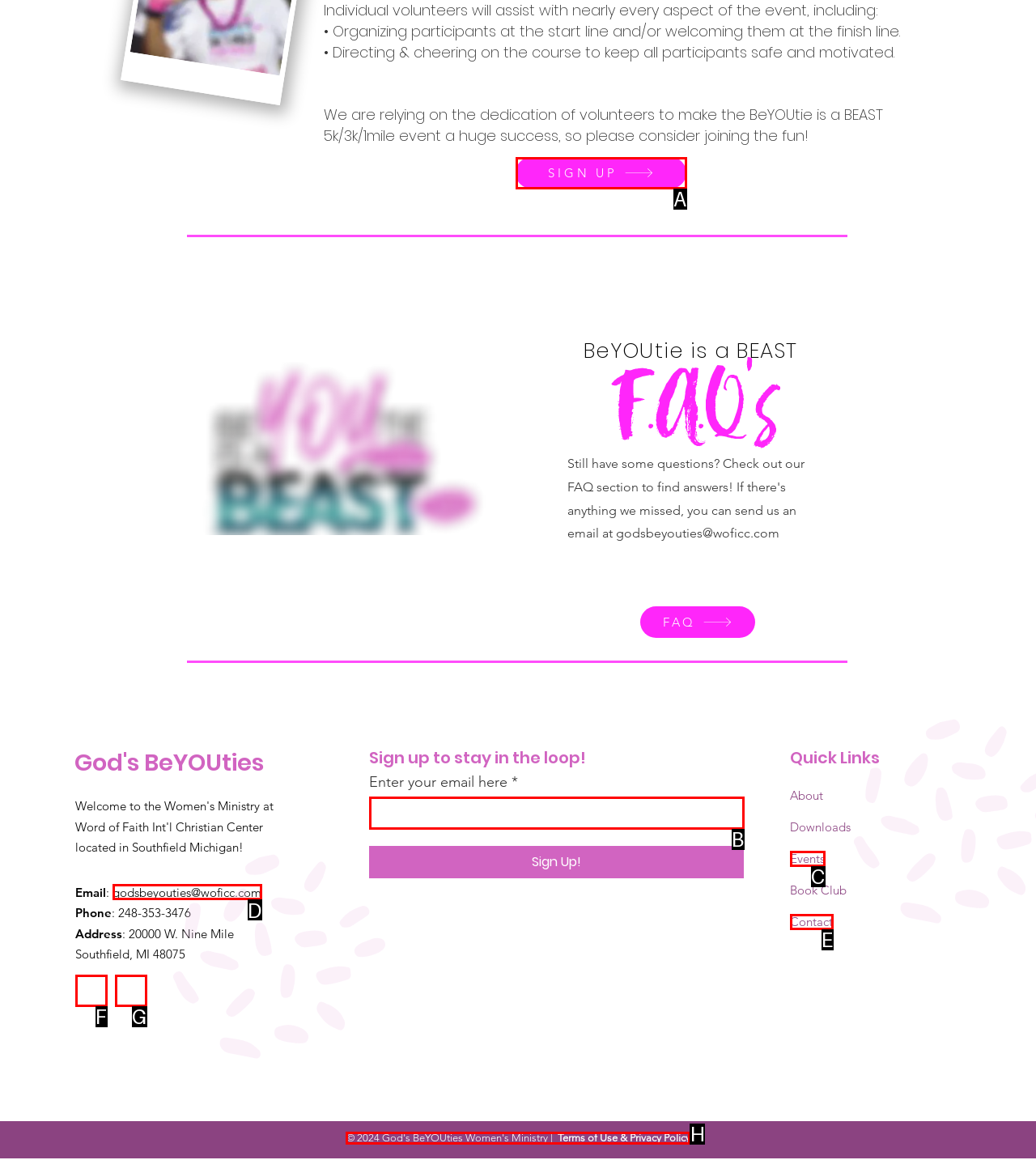Match the following description to a UI element: Events
Provide the letter of the matching option directly.

C